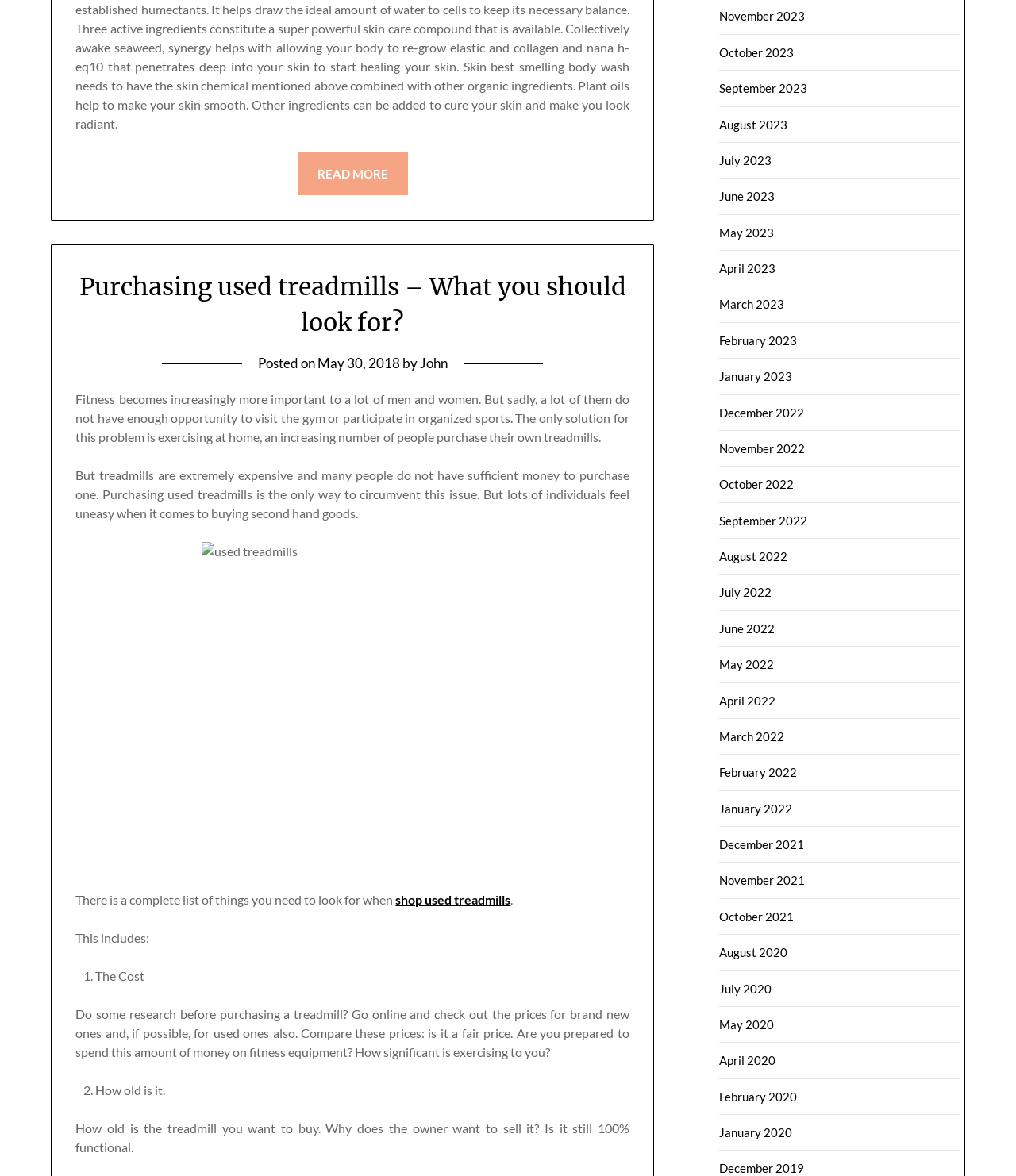What is the purpose of exercising at home?
Give a thorough and detailed response to the question.

The article states that many people do not have enough opportunity to visit the gym or participate in organized sports, so exercising at home becomes the only solution, and purchasing a treadmill is one way to achieve this.